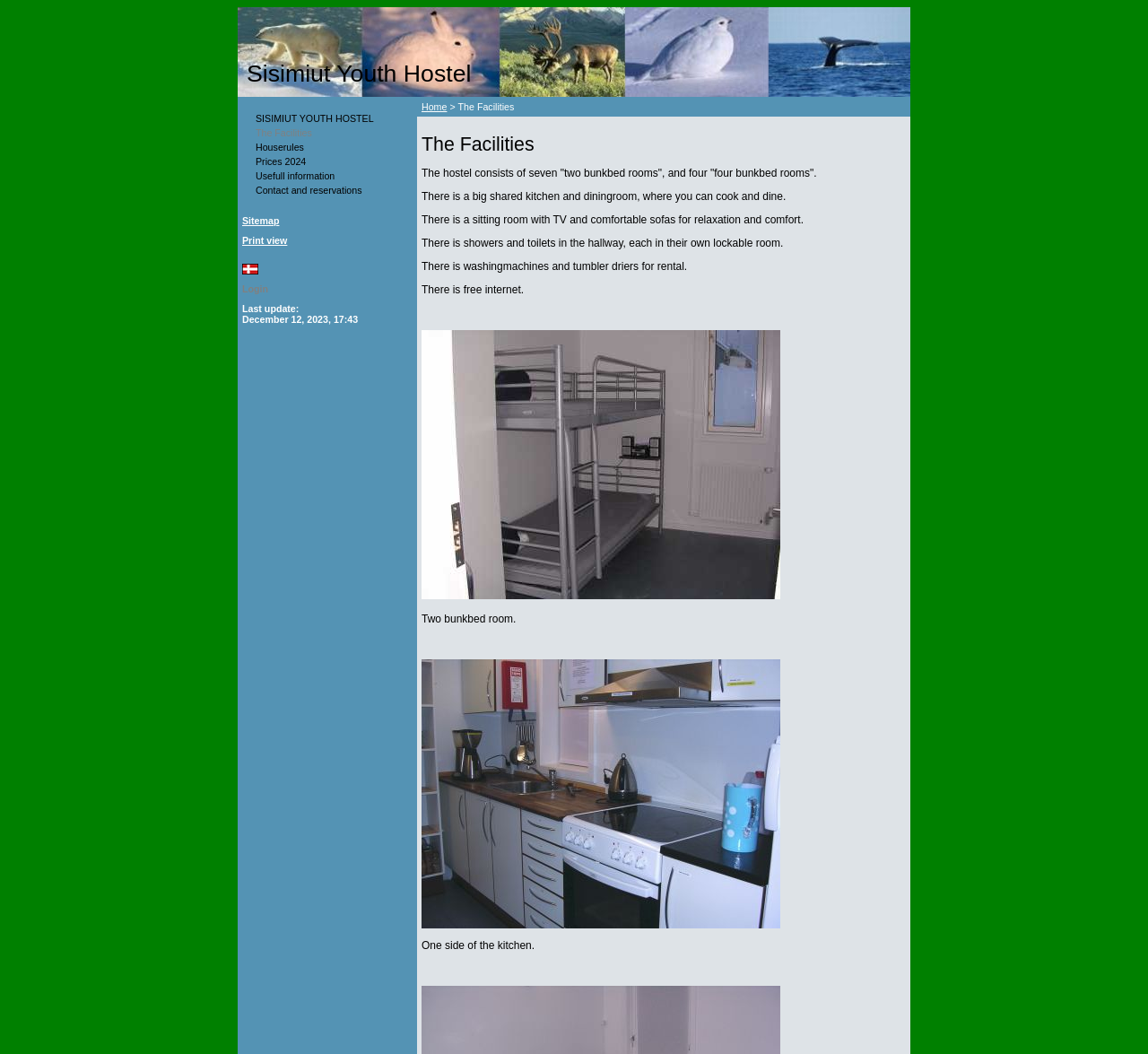What is the name of the youth hostel?
Please interpret the details in the image and answer the question thoroughly.

The name of the youth hostel can be found in the top-left corner of the webpage, where it is written in a large font size. It is also mentioned in the links 'SISIMIUT YOUTH HOSTEL' and 'Sisimiut Youth Hostel'.